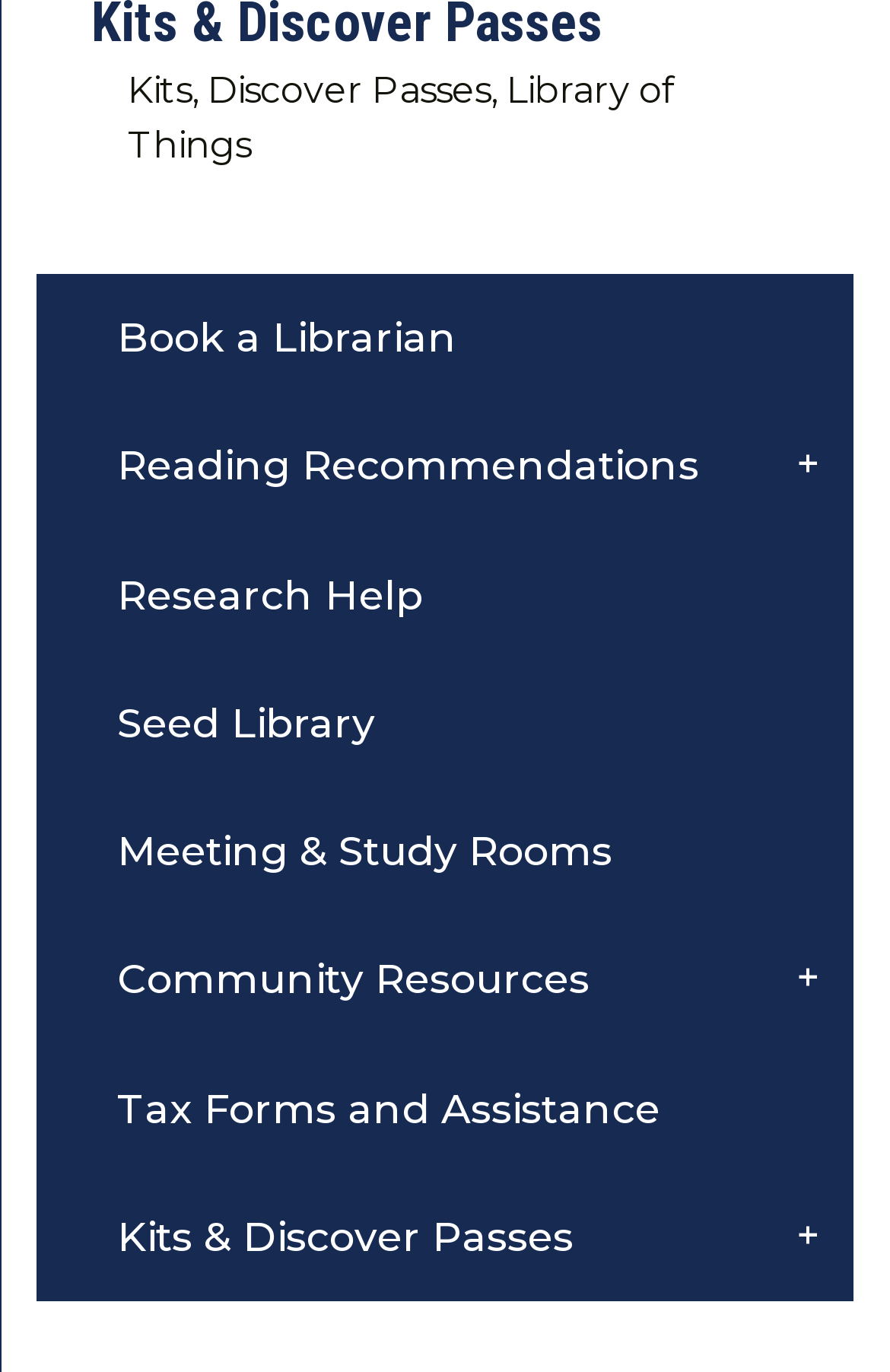What is the main category of resources offered by this library?
Provide an in-depth and detailed answer to the question.

The main category of resources offered by this library can be determined by looking at the StaticText element at the top of the webpage, which reads 'Kits, Discover Passes, Library of Things'. This suggests that the library provides access to various kits, discover passes, and a library of things.